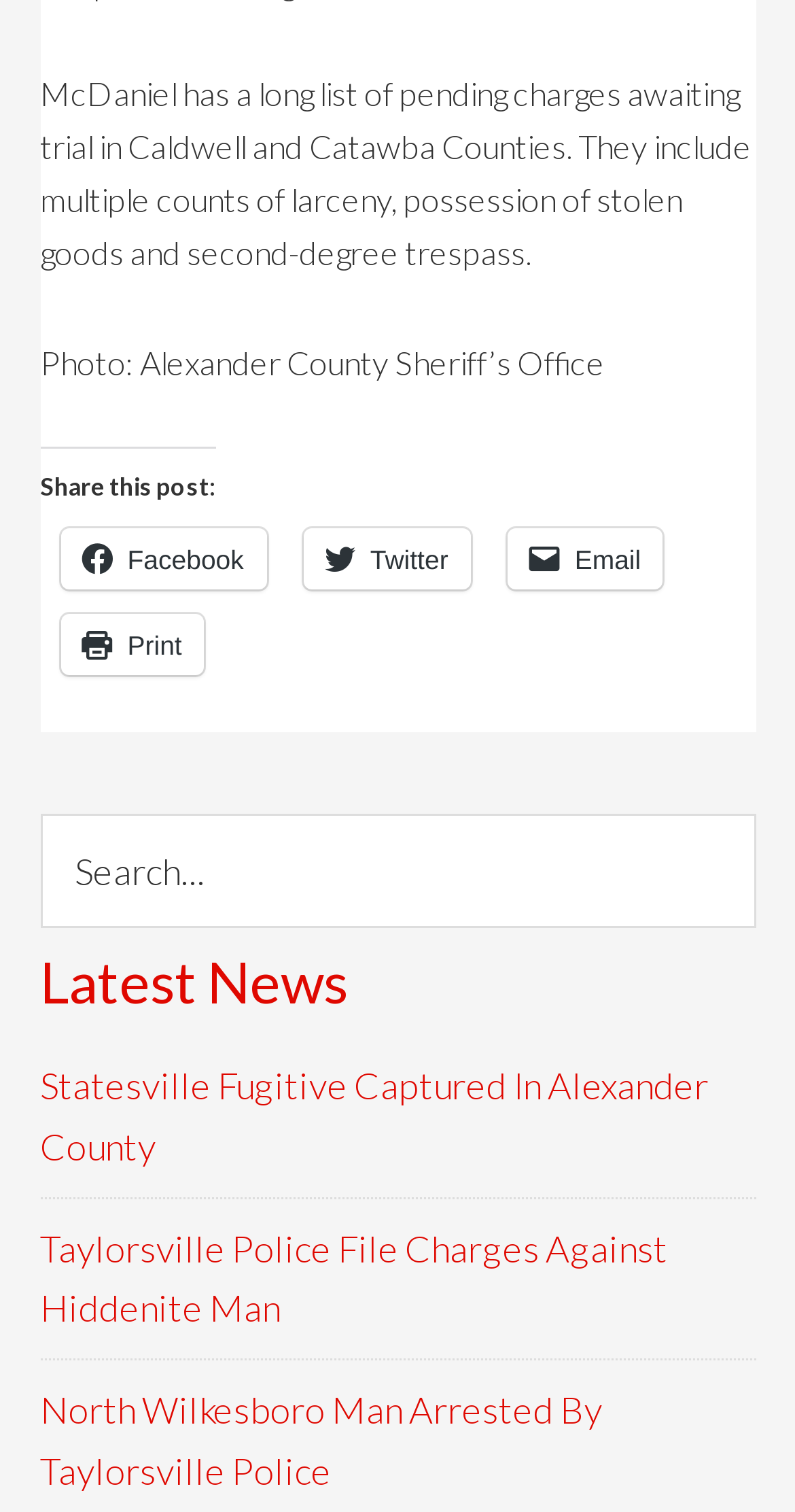Identify the bounding box coordinates of the clickable region necessary to fulfill the following instruction: "Explore Role Playing". The bounding box coordinates should be four float numbers between 0 and 1, i.e., [left, top, right, bottom].

None